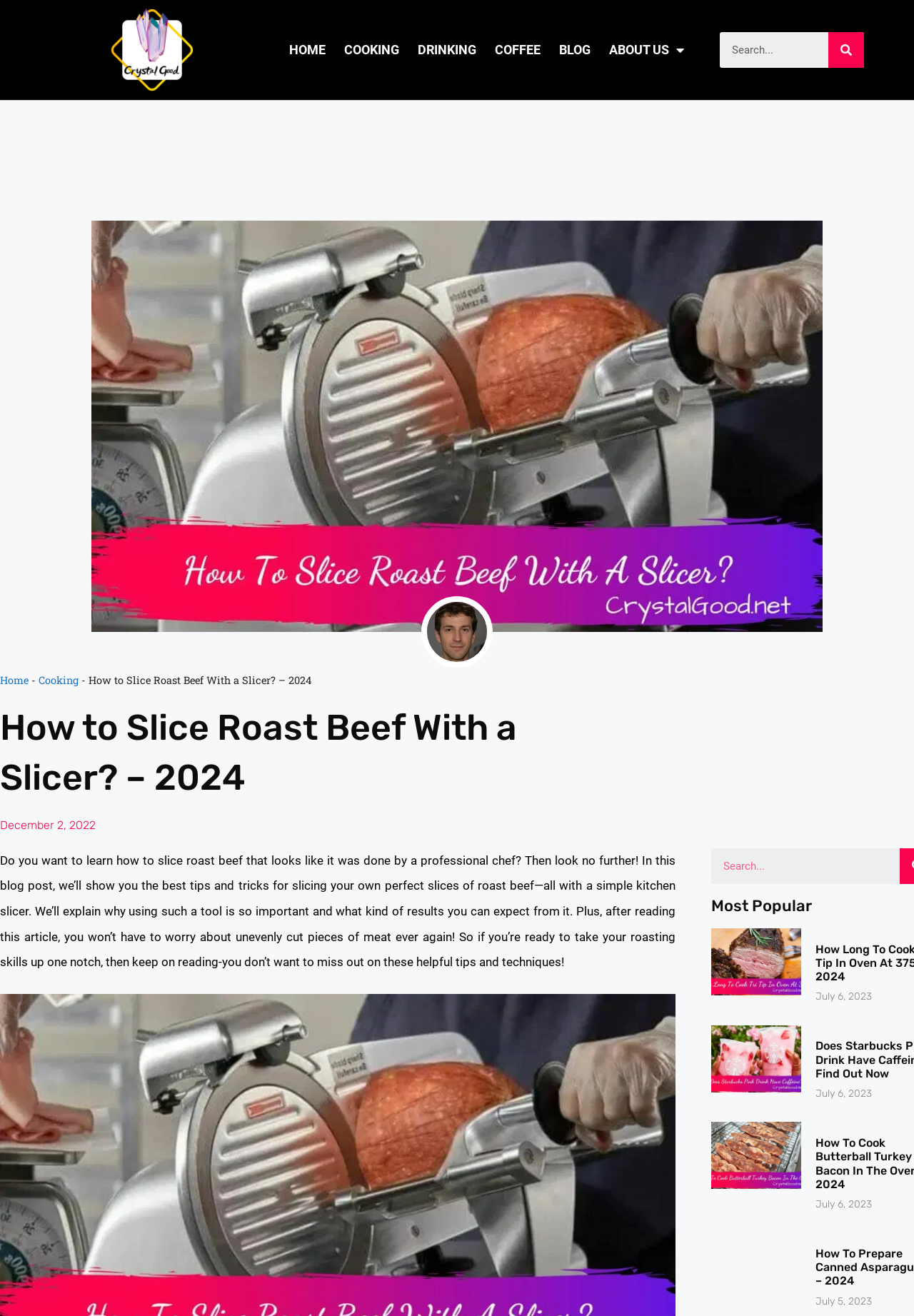Answer the question below using just one word or a short phrase: 
What is the purpose of the search box?

To search the website